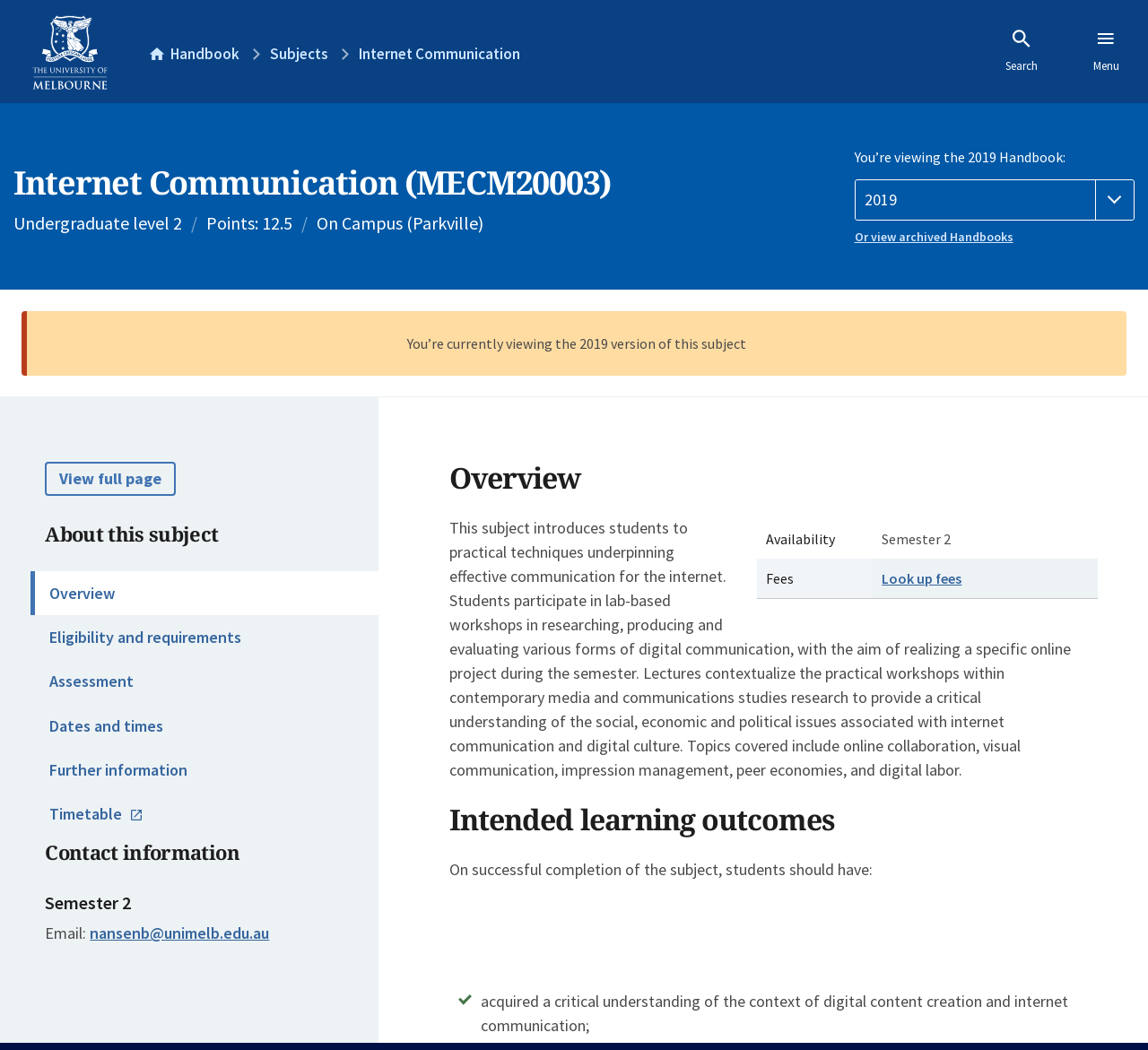What is the name of the subject?
Using the screenshot, give a one-word or short phrase answer.

Internet Communication